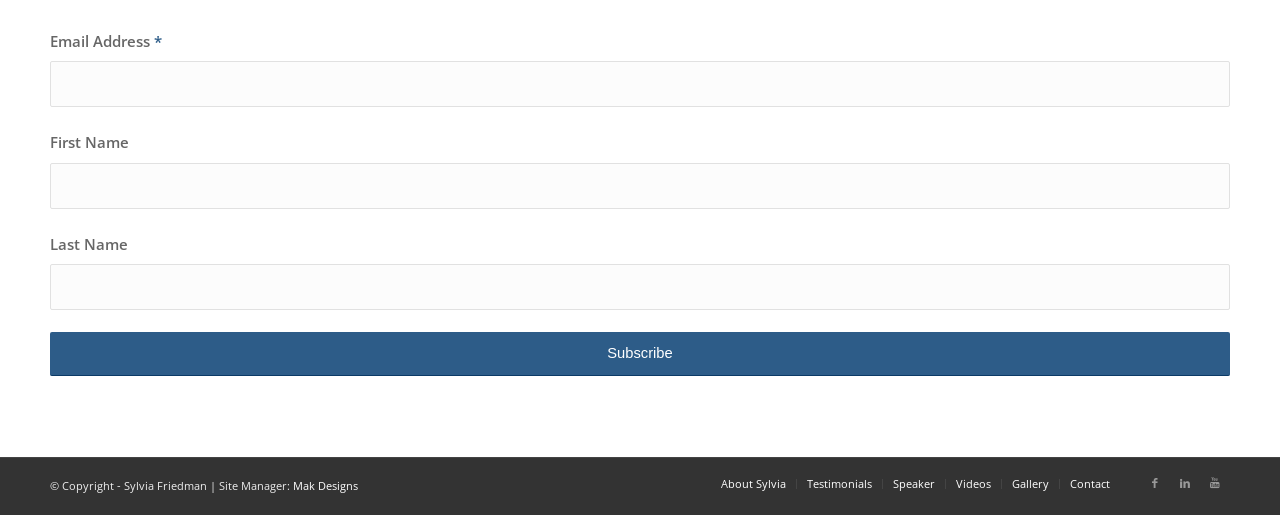By analyzing the image, answer the following question with a detailed response: What is the label of the first text field?

The webpage contains a form with a text field labeled 'Email Address', which is the first field in the form.